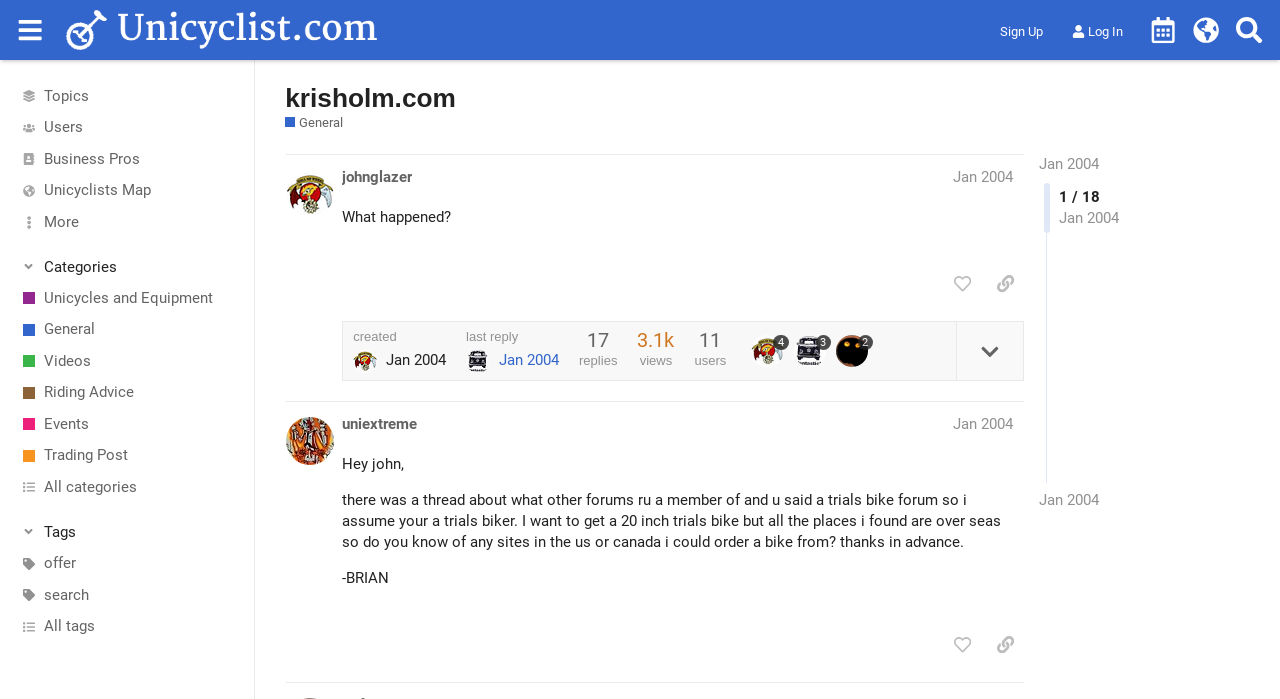Please indicate the bounding box coordinates for the clickable area to complete the following task: "View the 'Unicycle Calendar'". The coordinates should be specified as four float numbers between 0 and 1, i.e., [left, top, right, bottom].

[0.892, 0.012, 0.925, 0.073]